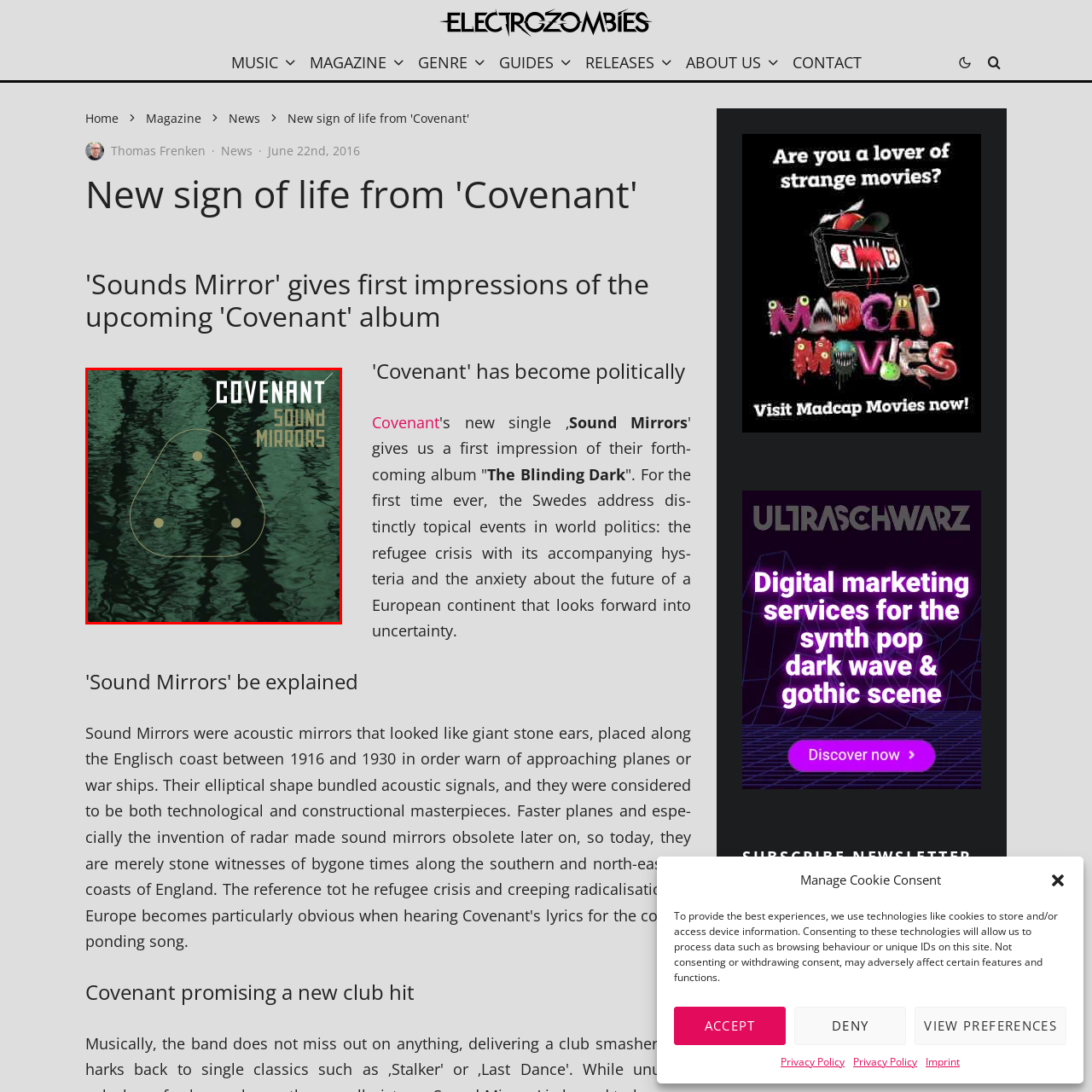What is the color of the font used for the album title?
Refer to the image highlighted by the red box and give a one-word or short-phrase answer reflecting what you see.

Gold